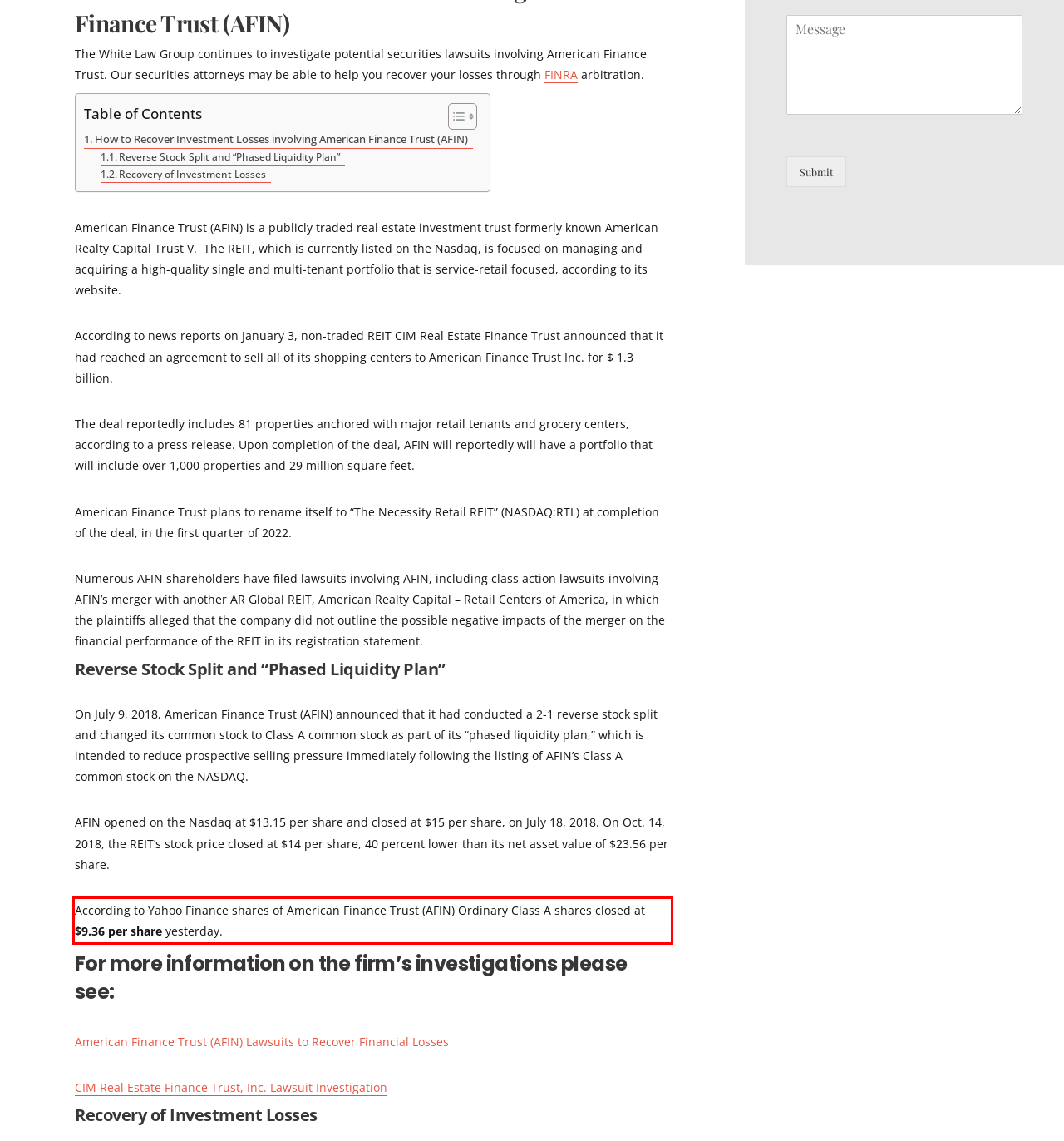Please examine the webpage screenshot containing a red bounding box and use OCR to recognize and output the text inside the red bounding box.

According to Yahoo Finance shares of American Finance Trust (AFIN) Ordinary Class A shares closed at $9.36 per share yesterday.